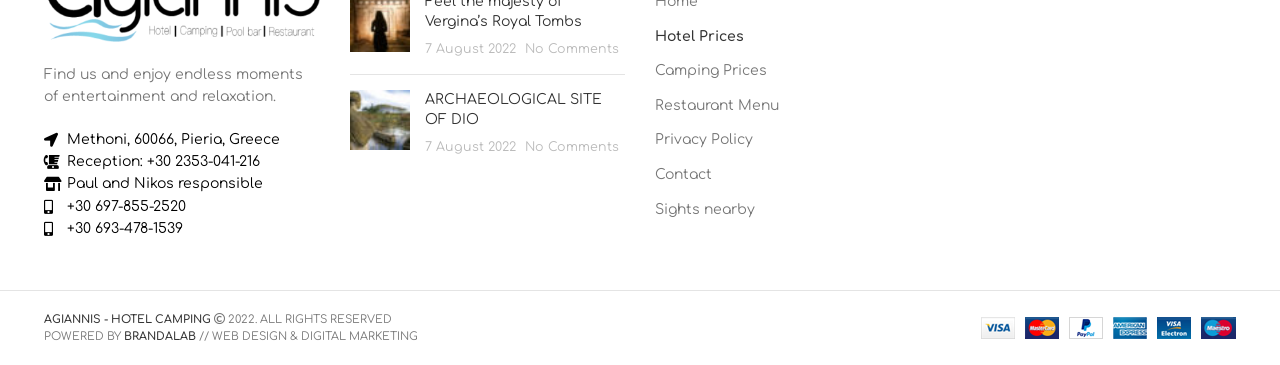Identify the bounding box coordinates for the element you need to click to achieve the following task: "Check reception contact". The coordinates must be four float values ranging from 0 to 1, formatted as [left, top, right, bottom].

[0.034, 0.413, 0.25, 0.475]